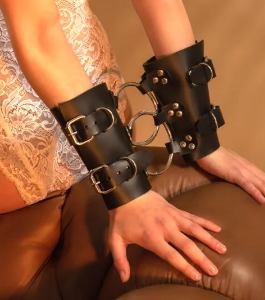Give a concise answer of one word or phrase to the question: 
What type of collection does this item belong to?

Curated collection